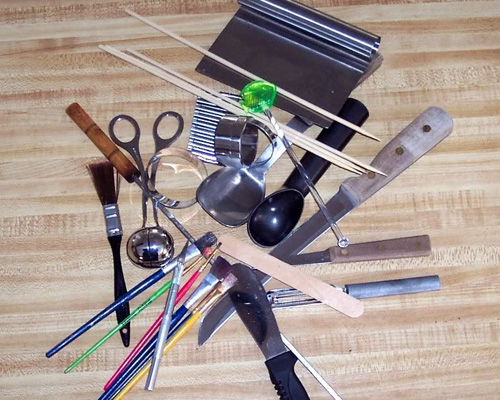What type of soap is being crafted in the image?
Refer to the image and give a detailed answer to the question.

The caption specifically mentions that the image showcases the tools and materials used for crafting melt and pour glycerin soap, indicating the type of soap being created.